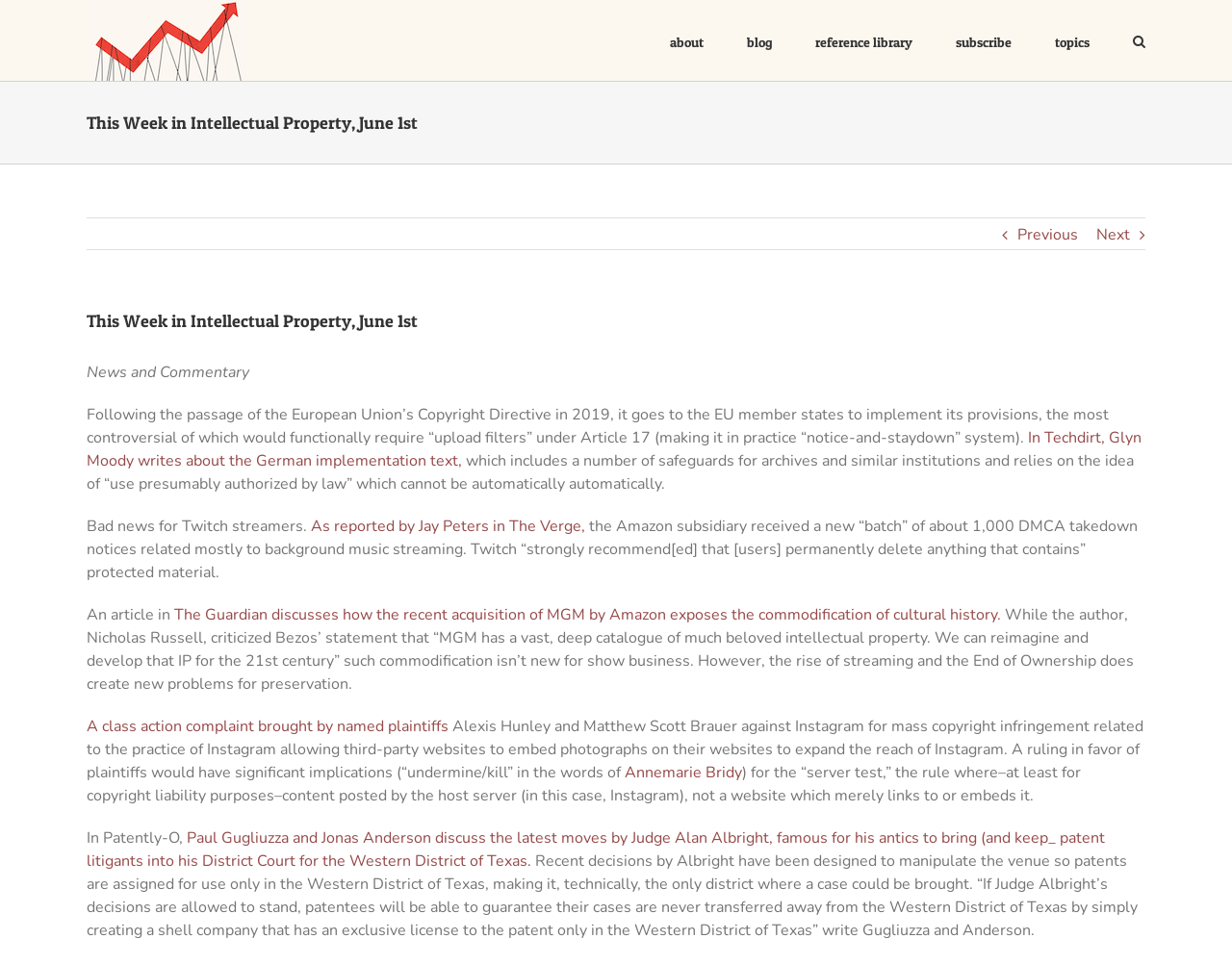Given the content of the image, can you provide a detailed answer to the question?
What is the name of the website that allows third-party websites to embed photographs?

I found the answer by reading the text 'A class action complaint brought by named plaintiffs Alexis Hunley and Matthew Scott Brauer against Instagram for mass copyright infringement related to the practice of Instagram allowing third-party websites to embed photographs on their websites...' which indicates that the website is Instagram.